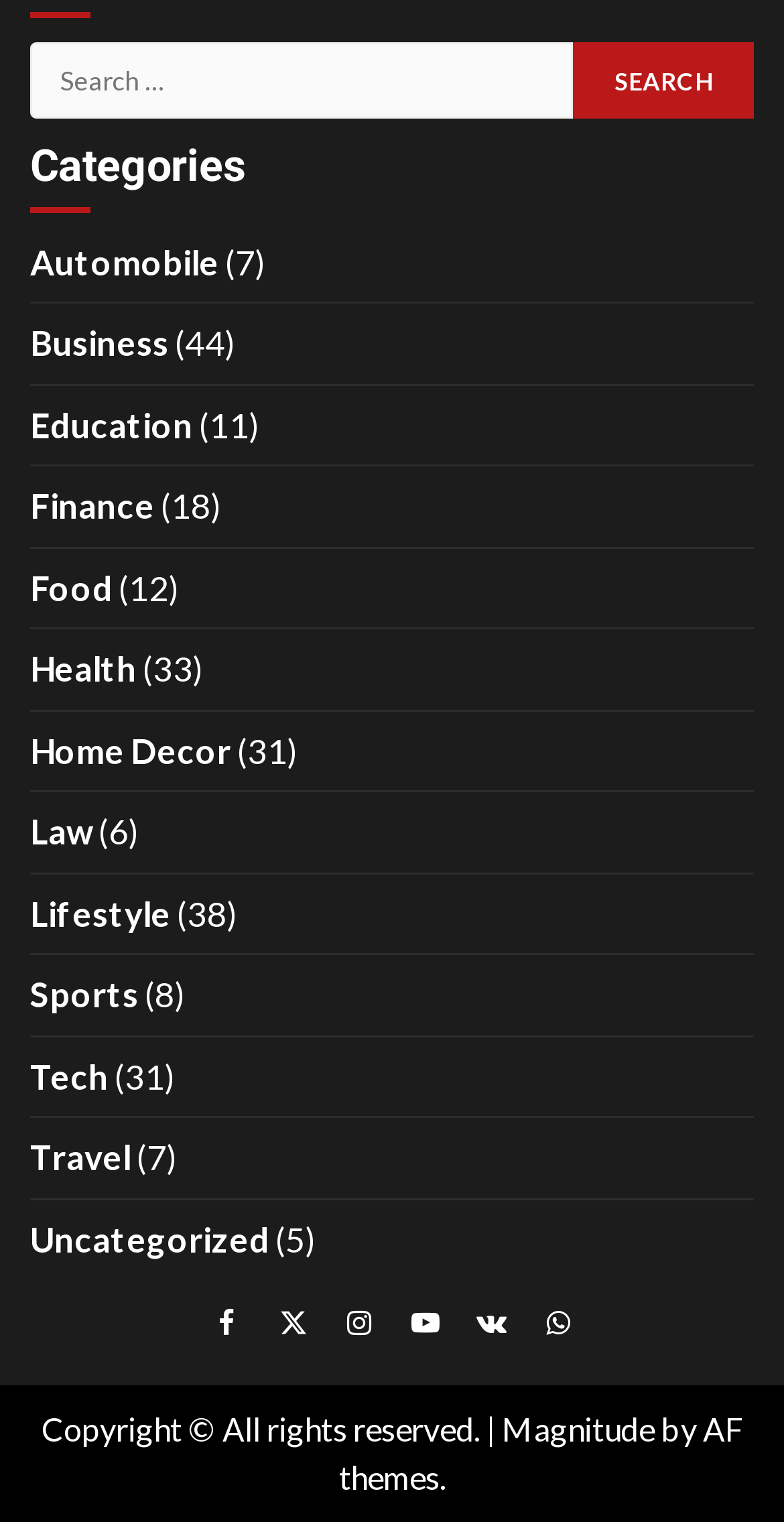Locate the bounding box of the UI element defined by this description: "Lifestyle". The coordinates should be given as four float numbers between 0 and 1, formatted as [left, top, right, bottom].

[0.038, 0.586, 0.218, 0.614]